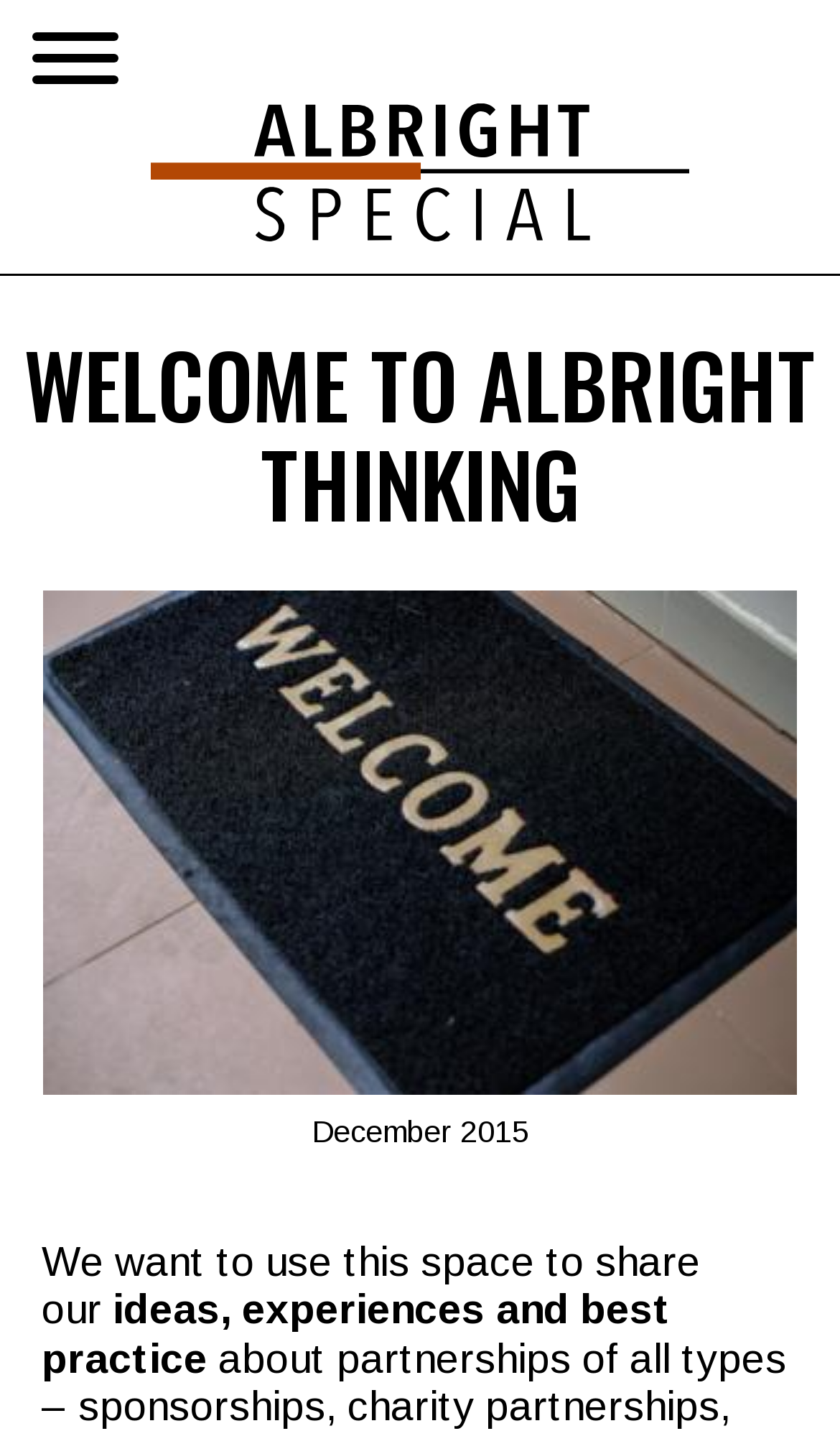Generate a thorough caption that explains the contents of the webpage.

The webpage is titled "Welcome to Albright Thinking | Albright Special" and appears to be a blog or article page. At the top left corner, there is a "Skip to main content" link, followed by an empty button. 

To the right of these elements, there is a navigation menu with a "Home" link, accompanied by a "Home" icon. Below this menu, a large heading "WELCOME TO ALBRIGHT THINKING" spans the entire width of the page.

Below the heading, there is a section with a "doormat" link, which is accompanied by a "doormat" image. To the right of this link, there is a text "December 2015". 

Further down, there is a paragraph of text that starts with "We want to use this space to share our" and continues with "ideas, experiences and best practice". This text is likely the introduction to the article or blog post.